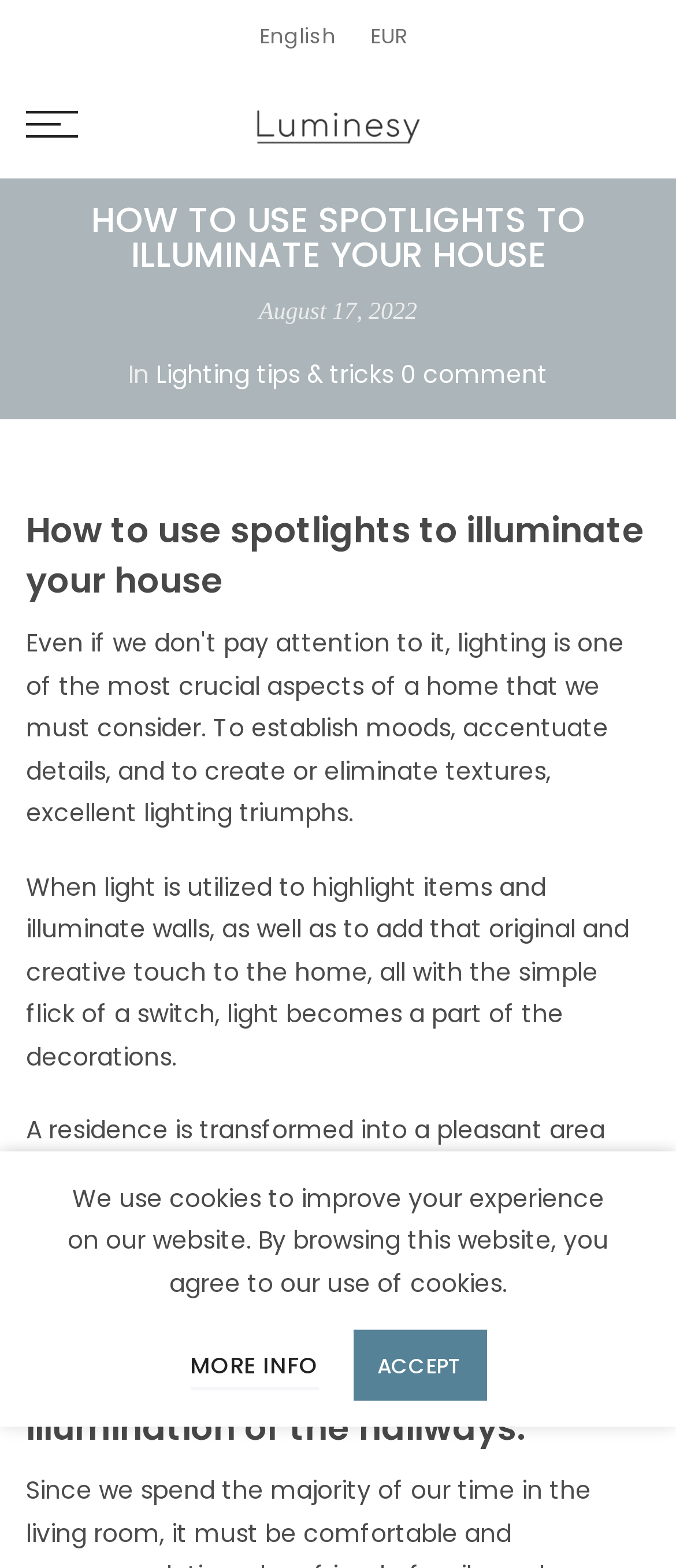Elaborate on the webpage's design and content in a detailed caption.

This webpage is about using spotlights to illuminate a house, with a focus on lighting as a crucial aspect of home decor. At the top left corner, there is a small icon image and a larger image below it. To the right of these images, there is a link to the website's homepage and a notification about free EU delivery on orders over 350€. Below this, there are language and currency options, with English being the default language and EUR being the default currency.

The main content of the webpage starts with a heading that repeats the title of the webpage, "How to use spotlights to illuminate your house". Below this, there is a timestamp indicating that the article was published on August 17, 2022. The article is categorized under "Lighting tips & tricks" and has no comments.

The main text of the article is divided into sections, with headings that highlight the importance of spot lighting in improving the illumination of hallways and other areas of the home. The text explains how spotlights can be used to add a creative touch to the home and make it more visually appealing.

At the top right corner of the webpage, there is a navigation menu with links to the wishlist, cart, and account pages. At the bottom of the webpage, there is a notification about the use of cookies on the website, with links to more information and an option to accept the use of cookies.